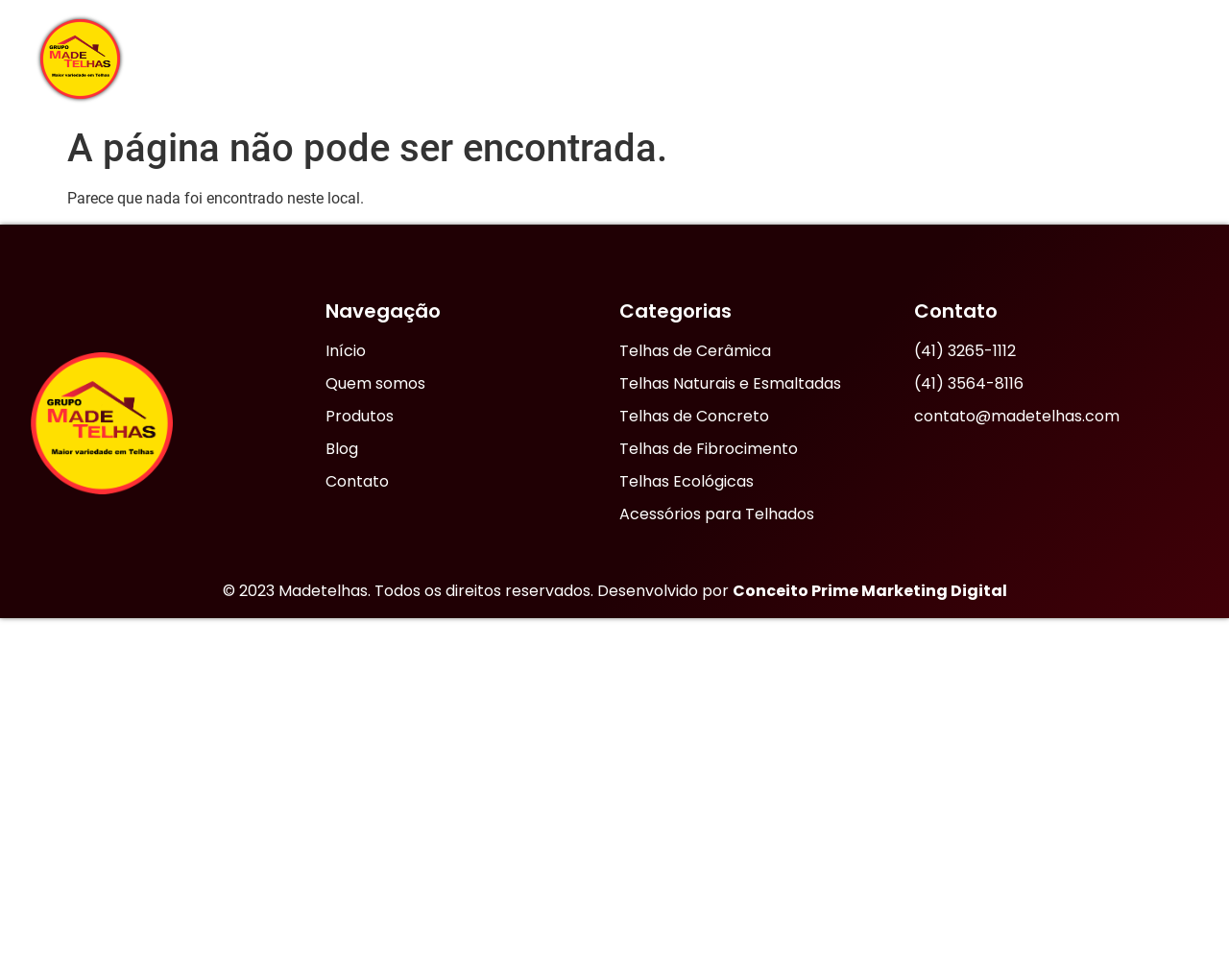Use a single word or phrase to answer the question:
How can I contact the company?

Phone or email